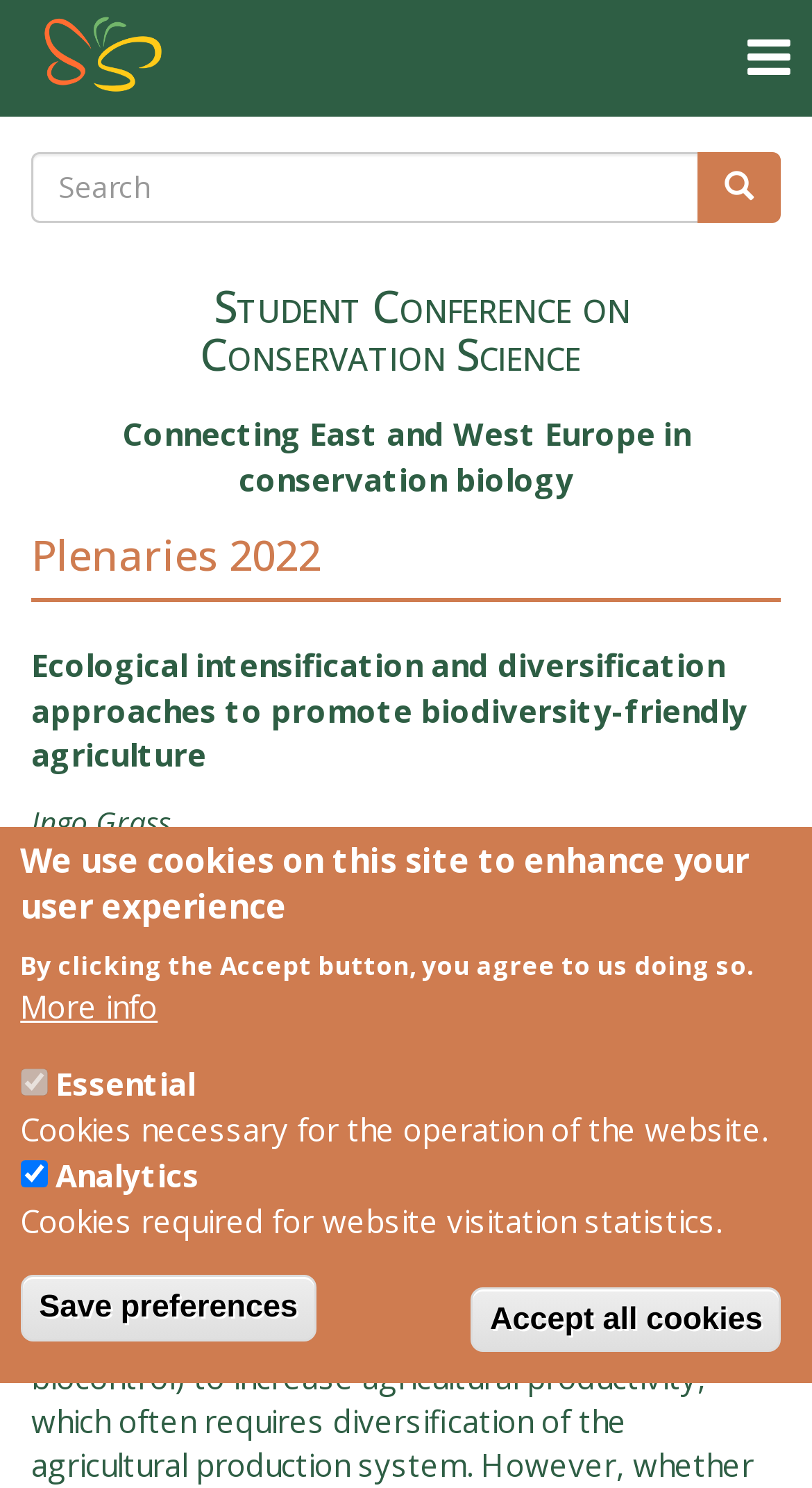Determine the bounding box coordinates of the region that needs to be clicked to achieve the task: "Click on Student Conference on Conservation Science".

[0.224, 0.165, 0.776, 0.279]